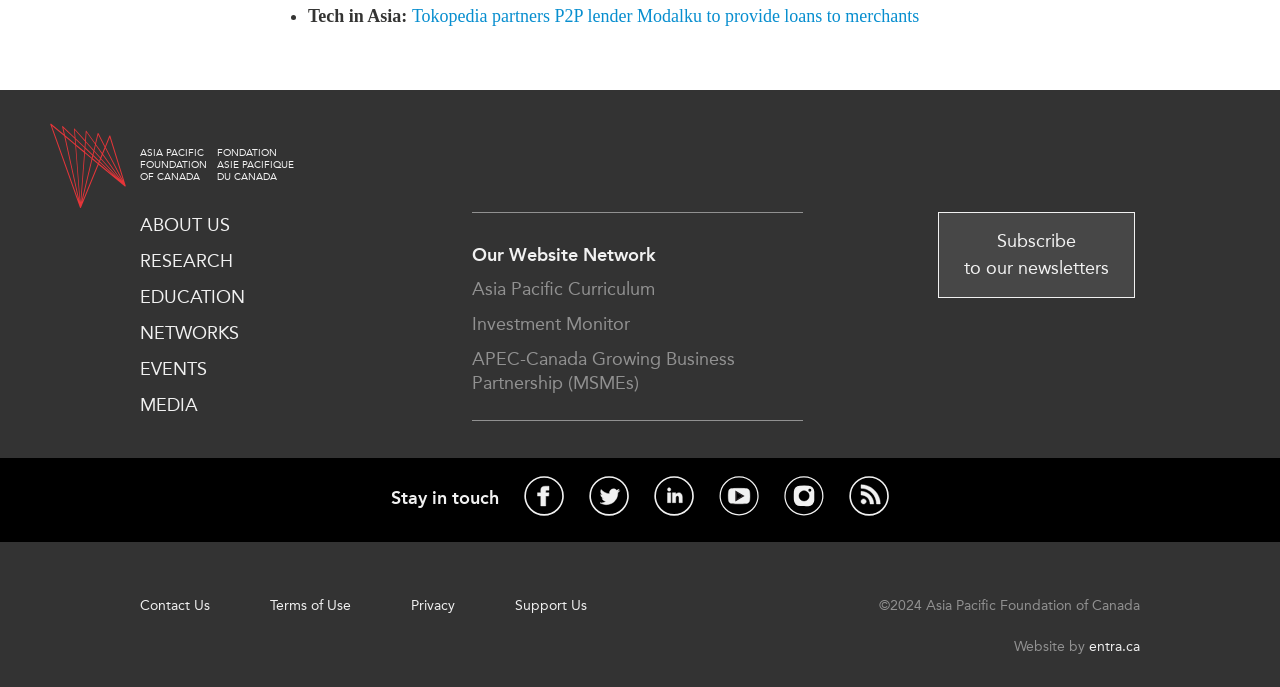Can you provide the bounding box coordinates for the element that should be clicked to implement the instruction: "Visit the ABOUT US page"?

[0.109, 0.311, 0.18, 0.343]